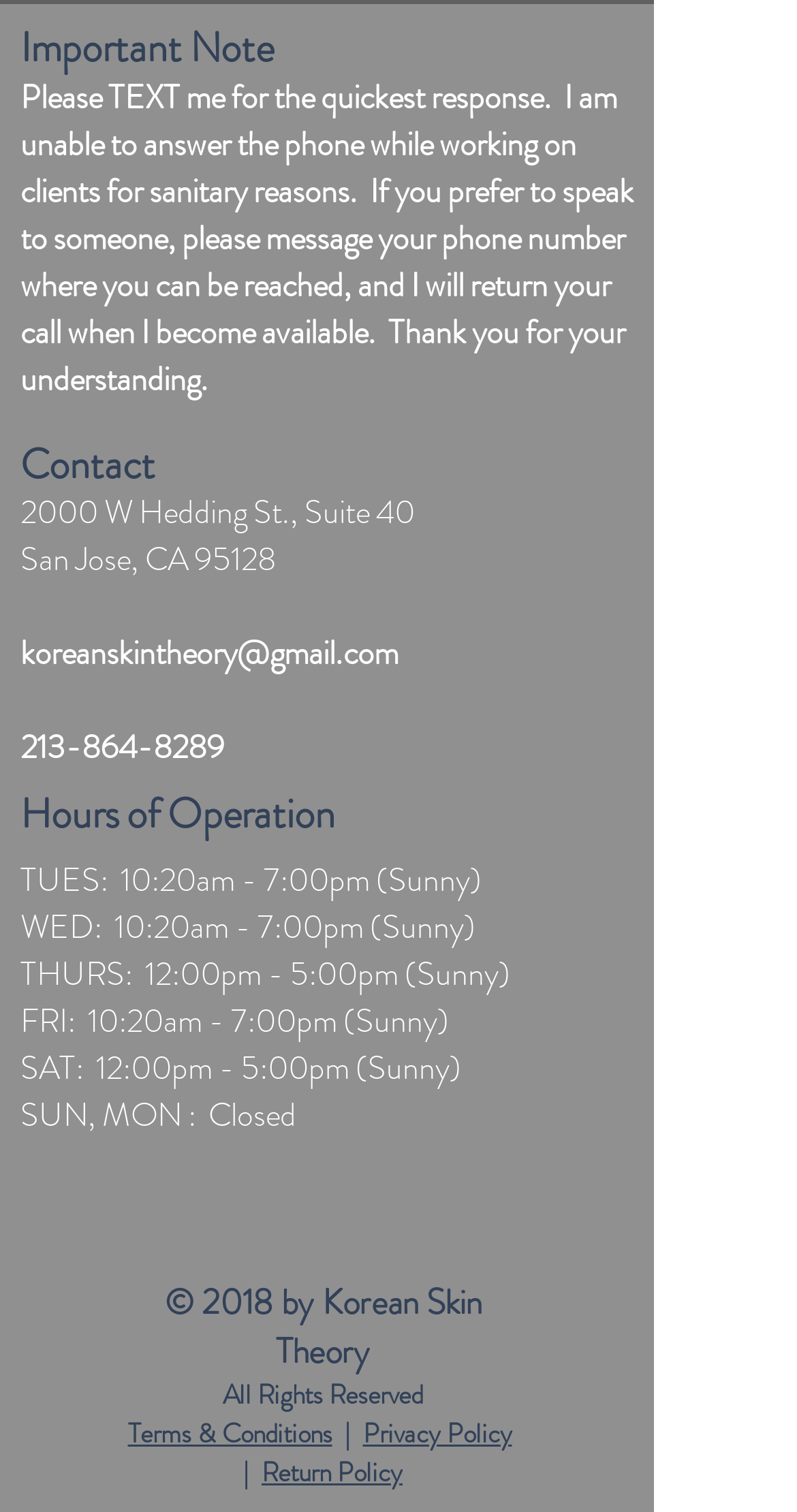What is the copyright year of the website?
Look at the screenshot and respond with one word or a short phrase.

2018